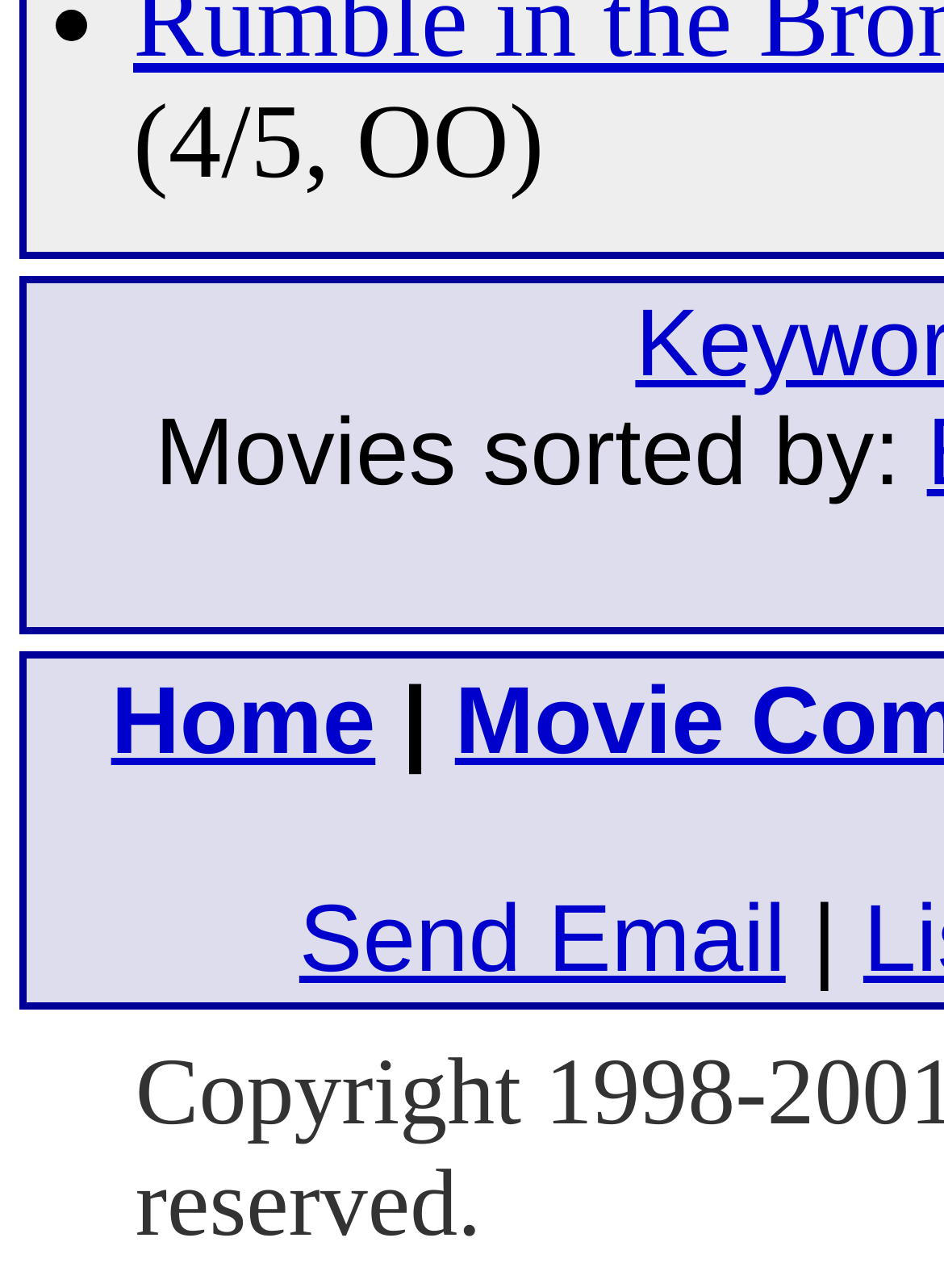Provide the bounding box coordinates of the HTML element this sentence describes: "Send Email". The bounding box coordinates consist of four float numbers between 0 and 1, i.e., [left, top, right, bottom].

[0.317, 0.687, 0.832, 0.77]